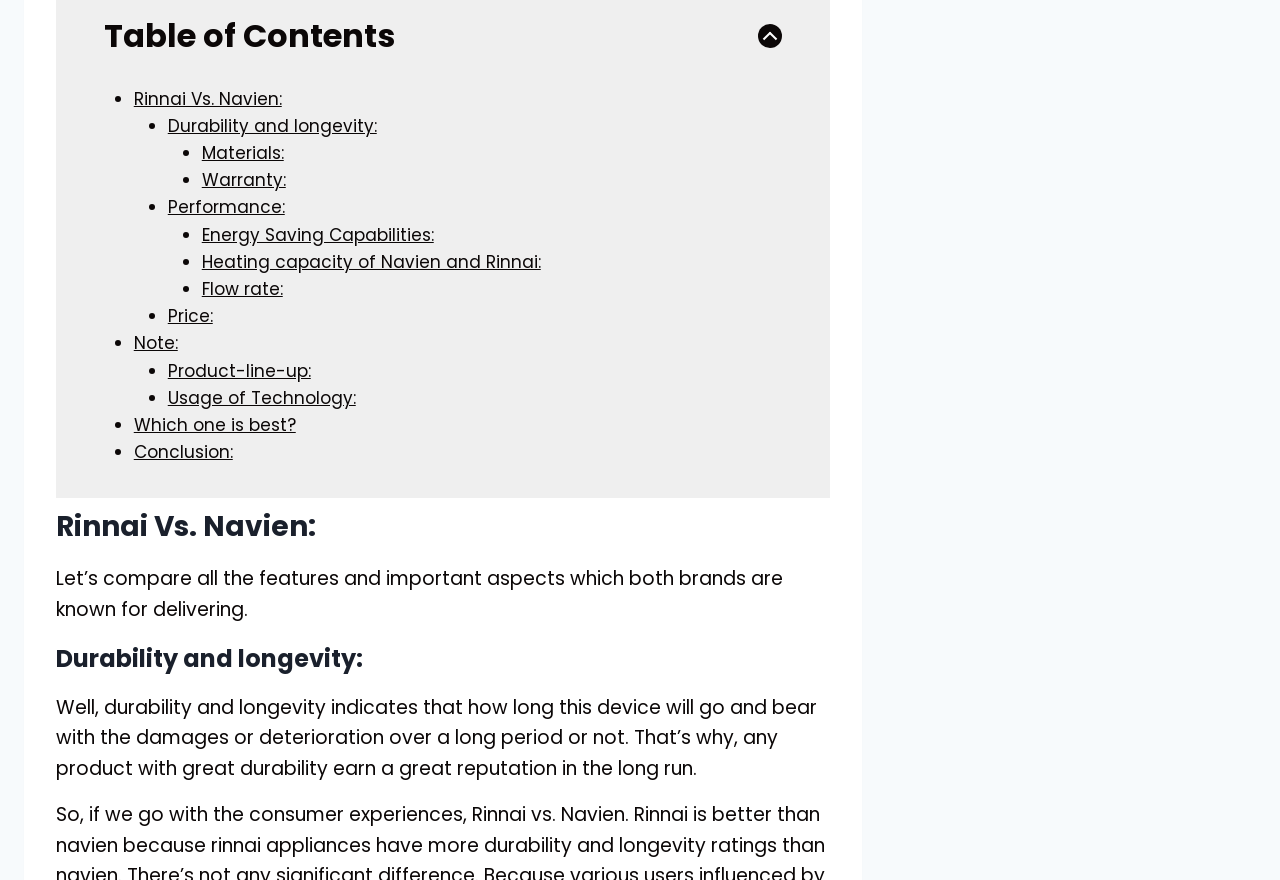Identify the bounding box coordinates of the element that should be clicked to fulfill this task: "View 'Conclusion:'". The coordinates should be provided as four float numbers between 0 and 1, i.e., [left, top, right, bottom].

[0.104, 0.5, 0.182, 0.527]